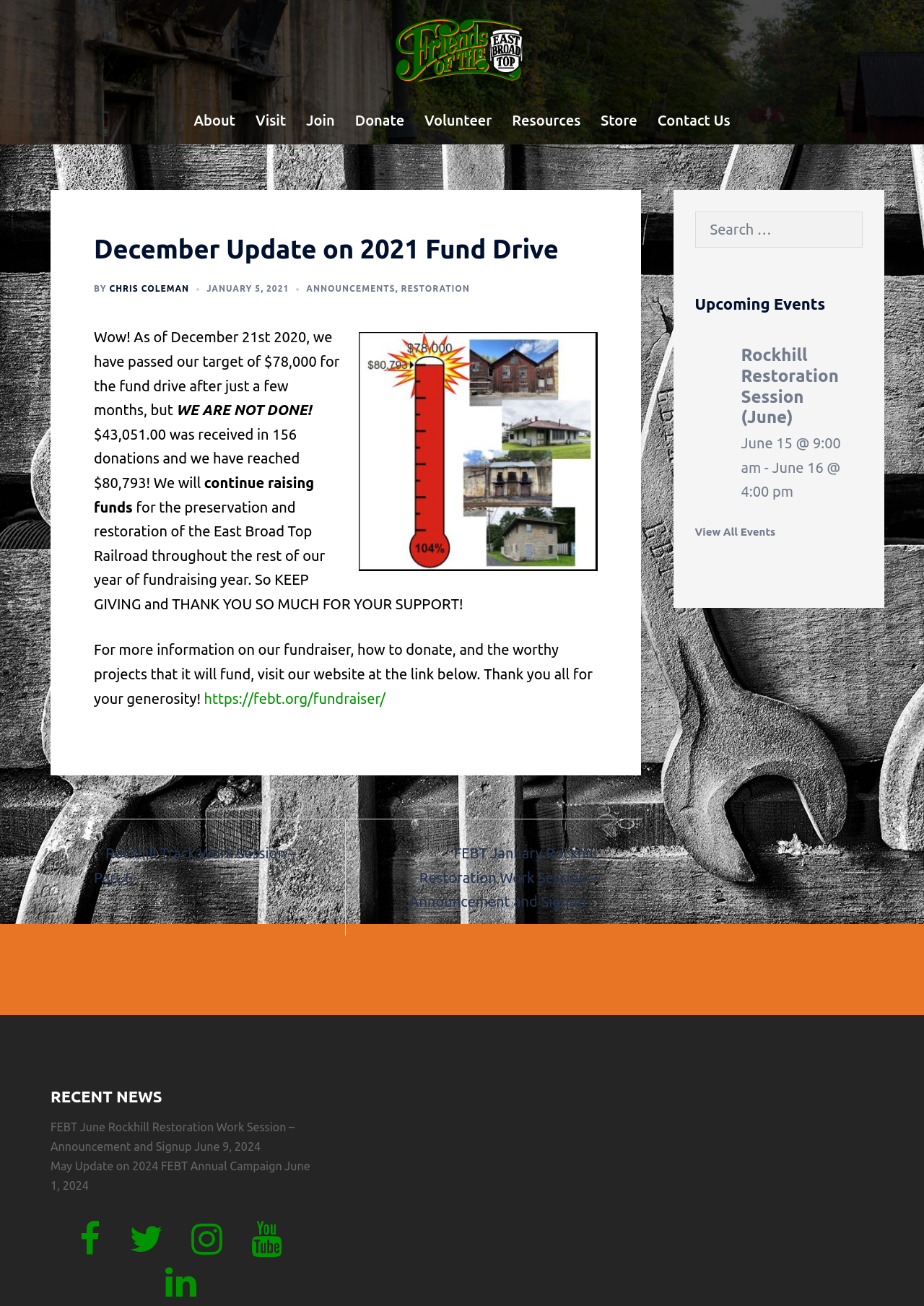How many donations were received?
Please answer using one word or phrase, based on the screenshot.

156